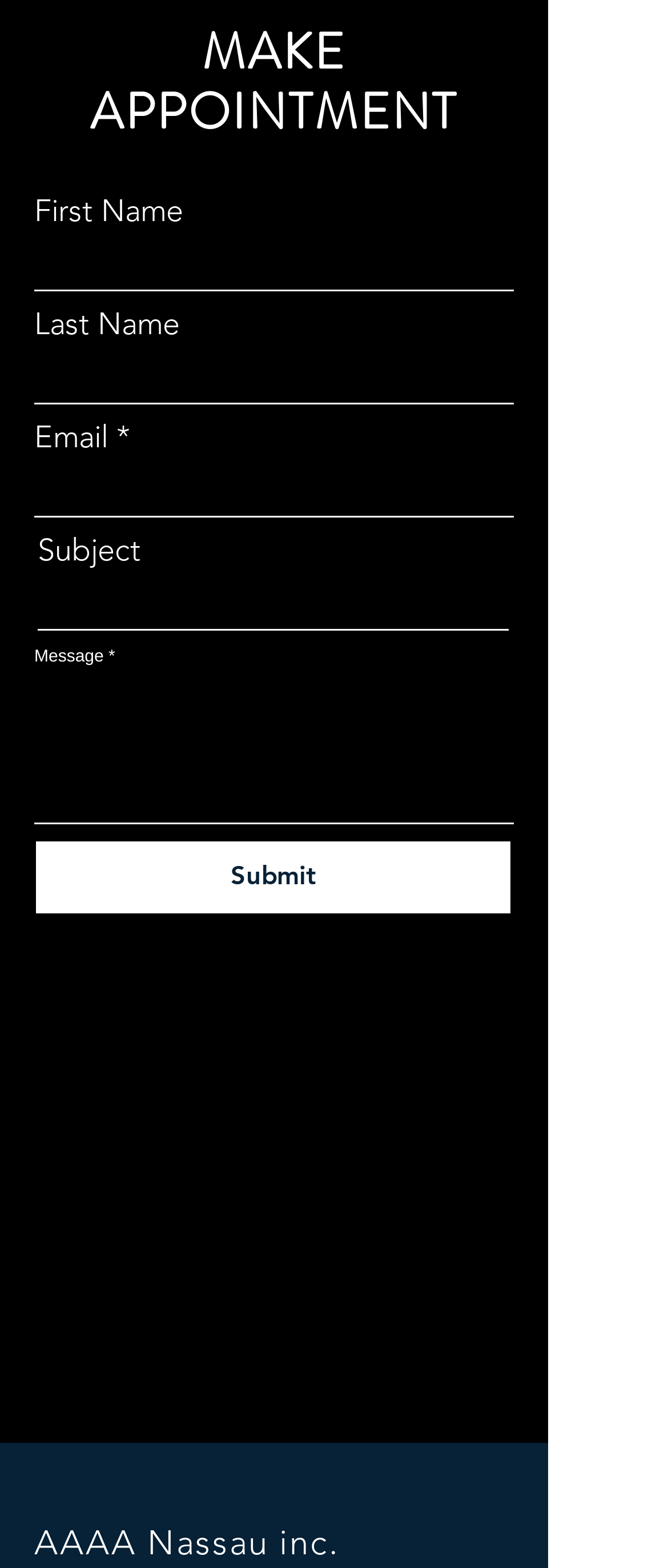Answer this question using a single word or a brief phrase:
What is the label of the last input field?

Message